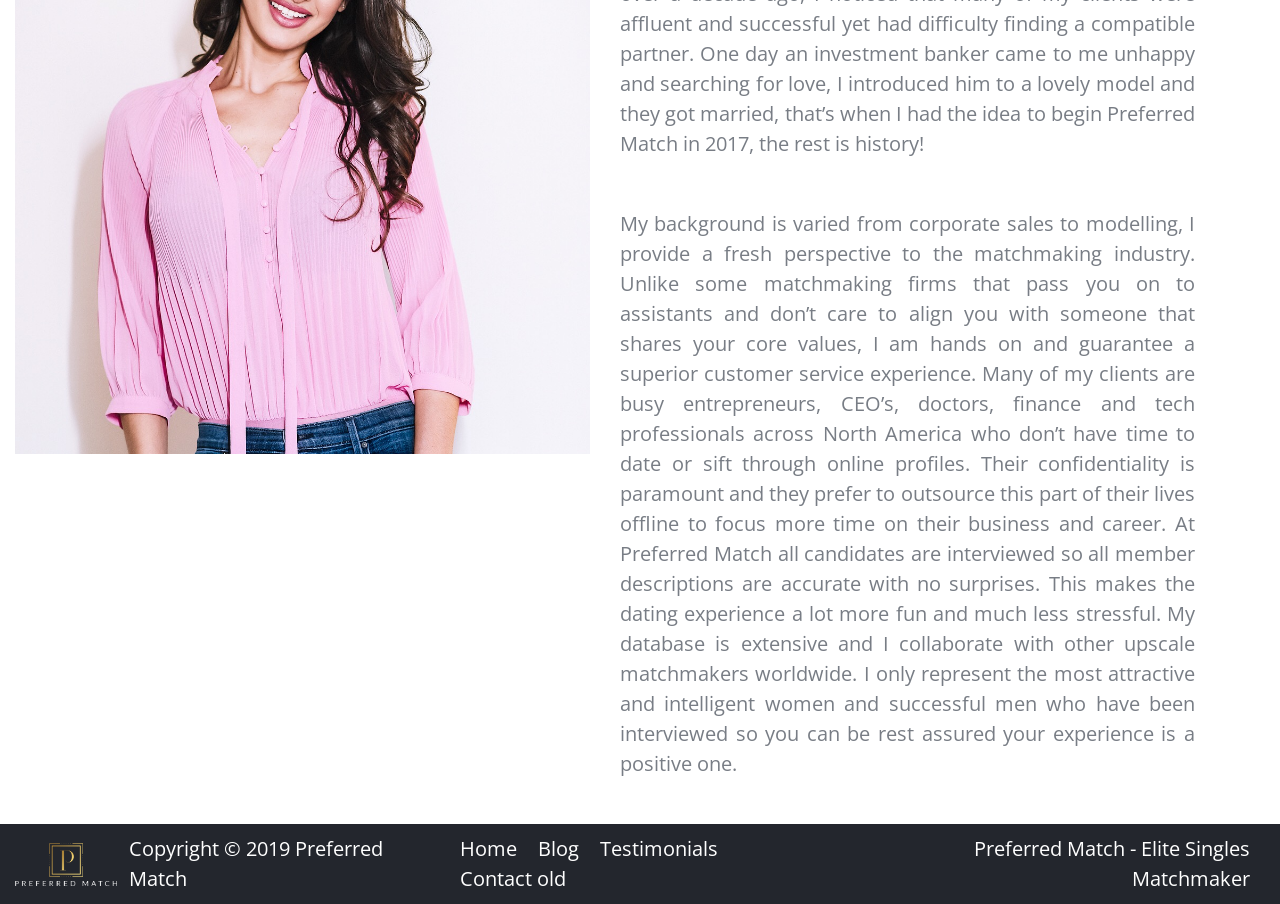Locate the UI element described by Home in the provided webpage screenshot. Return the bounding box coordinates in the format (top-left x, top-left y, bottom-right x, bottom-right y), ensuring all values are between 0 and 1.

[0.36, 0.923, 0.404, 0.956]